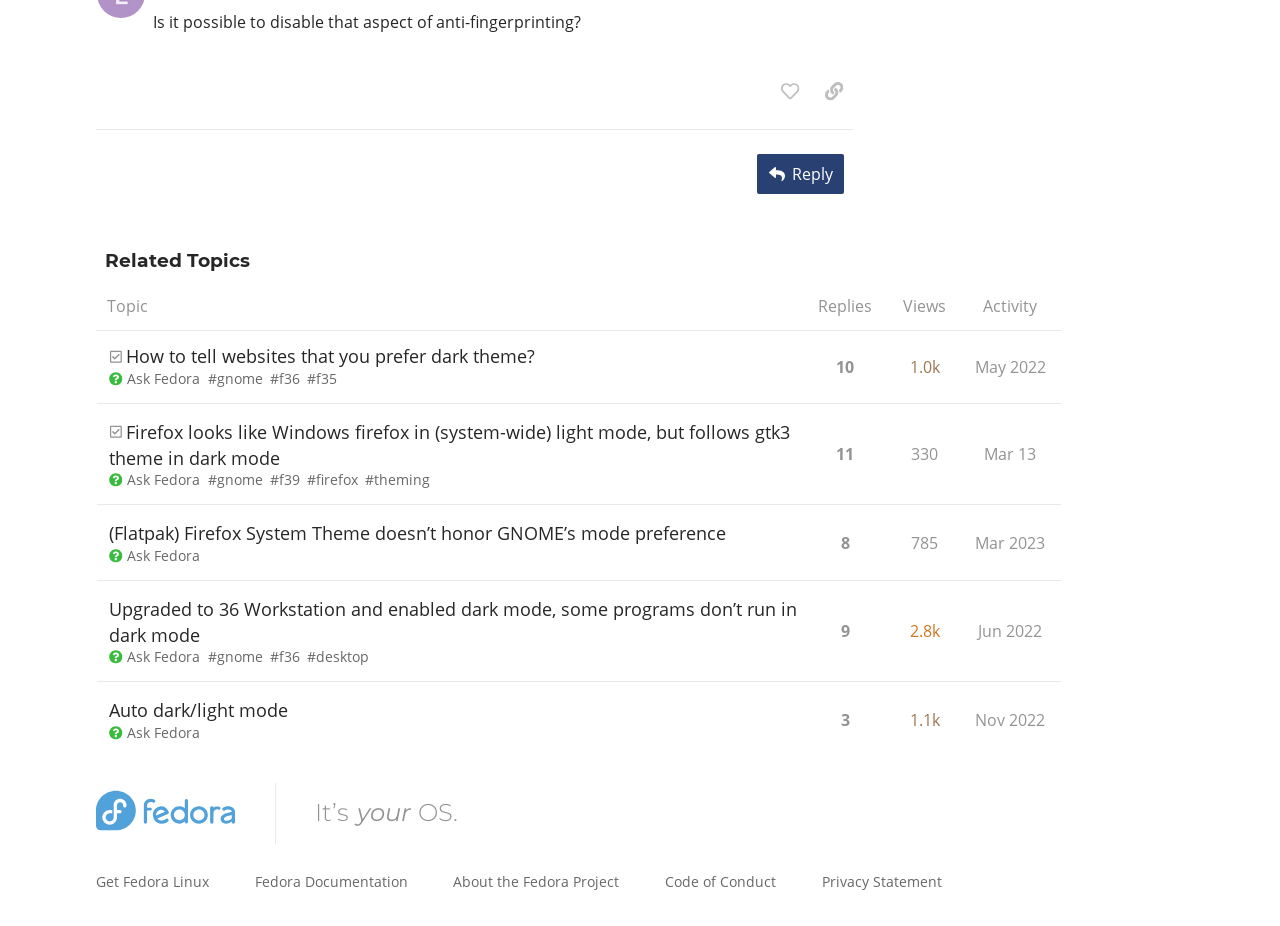Locate the bounding box coordinates of the area to click to fulfill this instruction: "Click the 'Please sign up or log in to like this post' button". The bounding box should be presented as four float numbers between 0 and 1, in the order [left, top, right, bottom].

[0.602, 0.08, 0.632, 0.117]